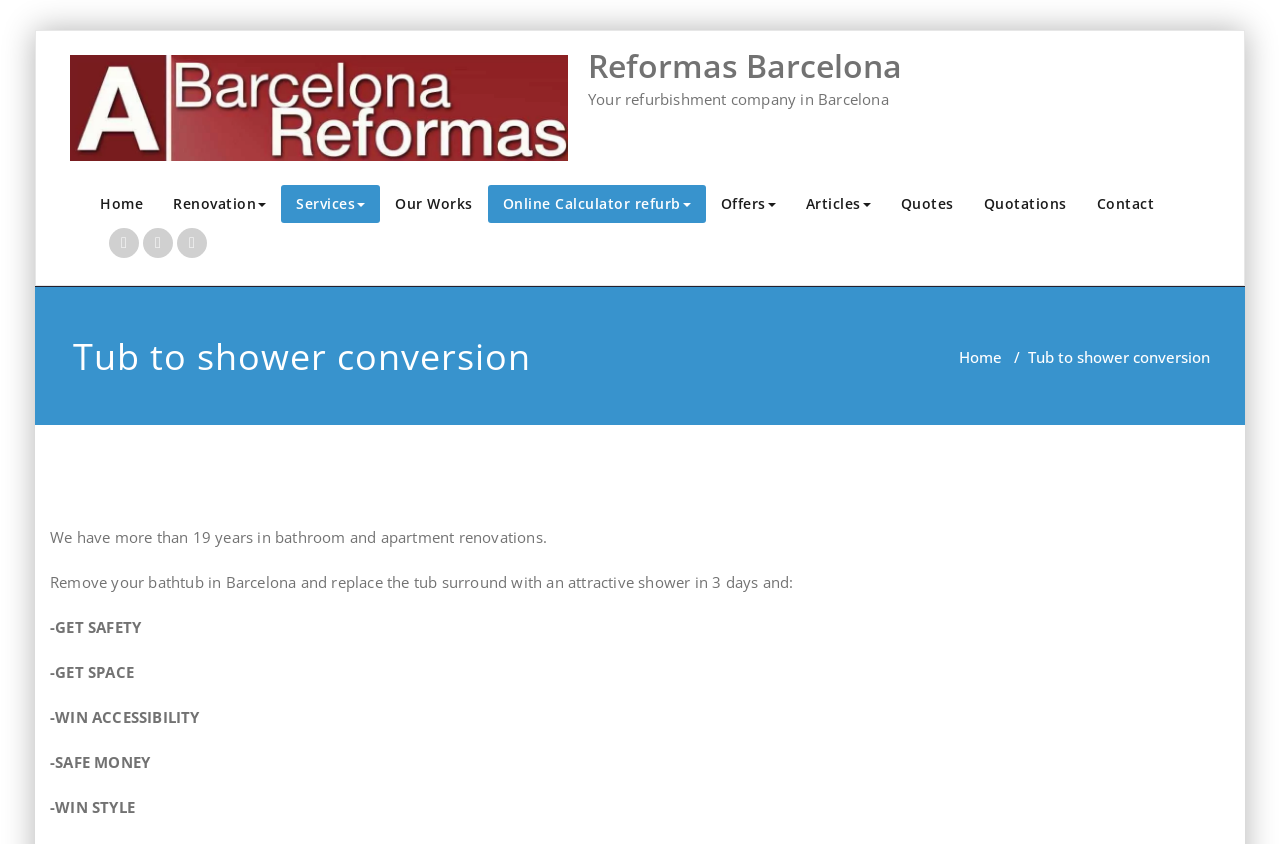Given the following UI element description: "parent_node: Reformas Barcelona", find the bounding box coordinates in the webpage screenshot.

[0.055, 0.053, 0.444, 0.203]